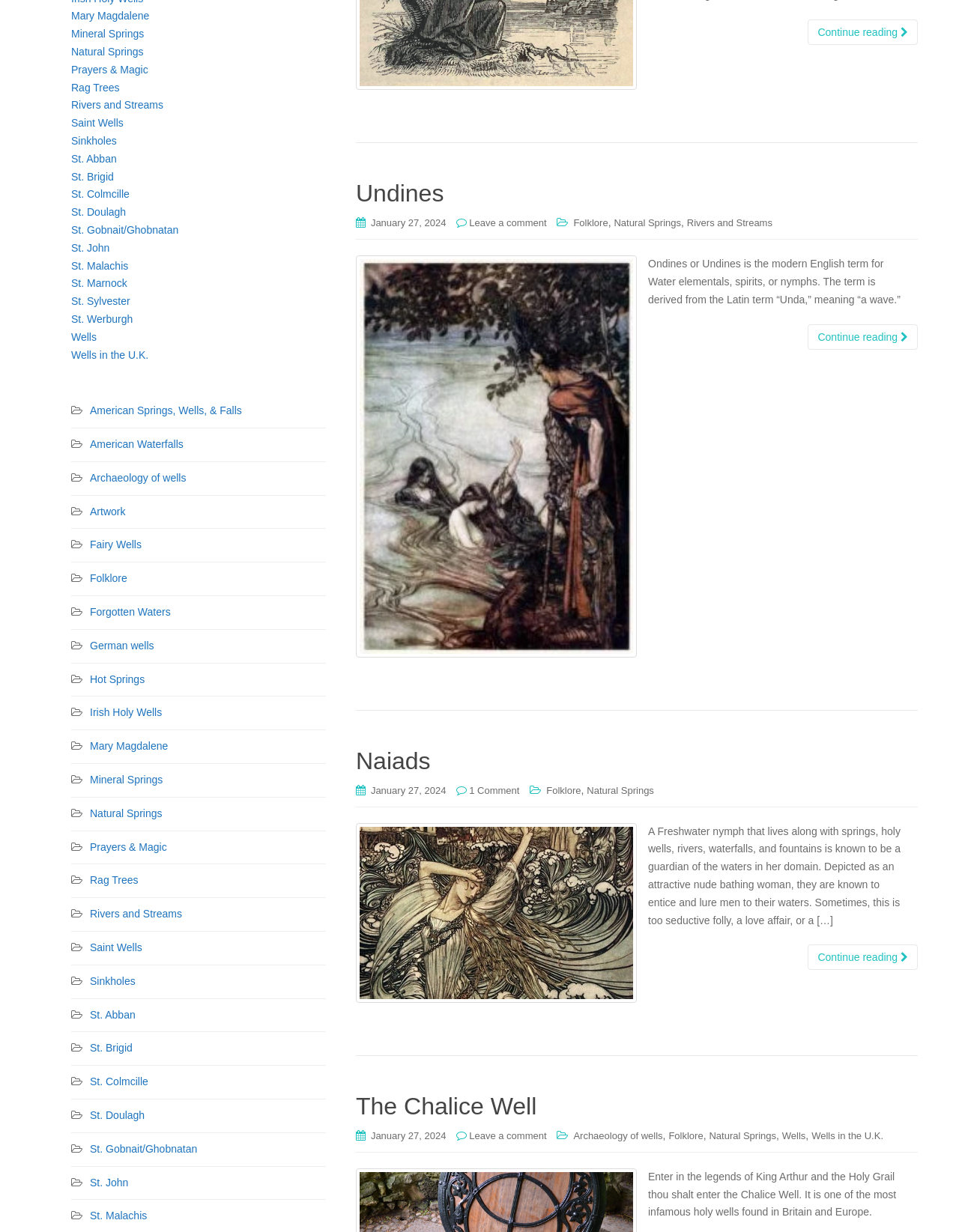Given the description: "Naiads", determine the bounding box coordinates of the UI element. The coordinates should be formatted as four float numbers between 0 and 1, [left, top, right, bottom].

[0.371, 0.606, 0.449, 0.628]